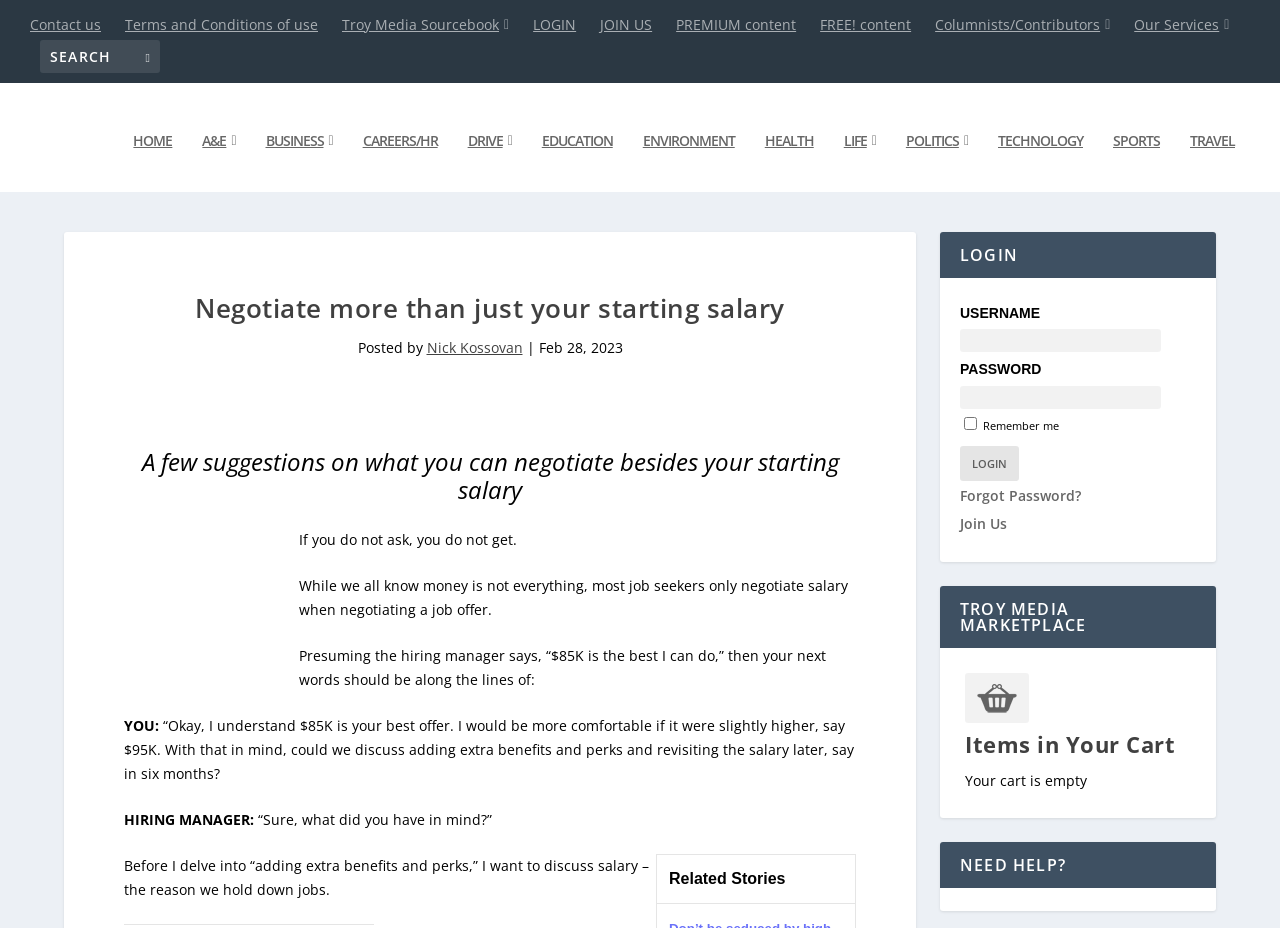Please provide a comprehensive answer to the question based on the screenshot: What is the author of the article?

I found the author's name by looking at the text 'Posted by' followed by a link with the text 'Nick Kossovan'.